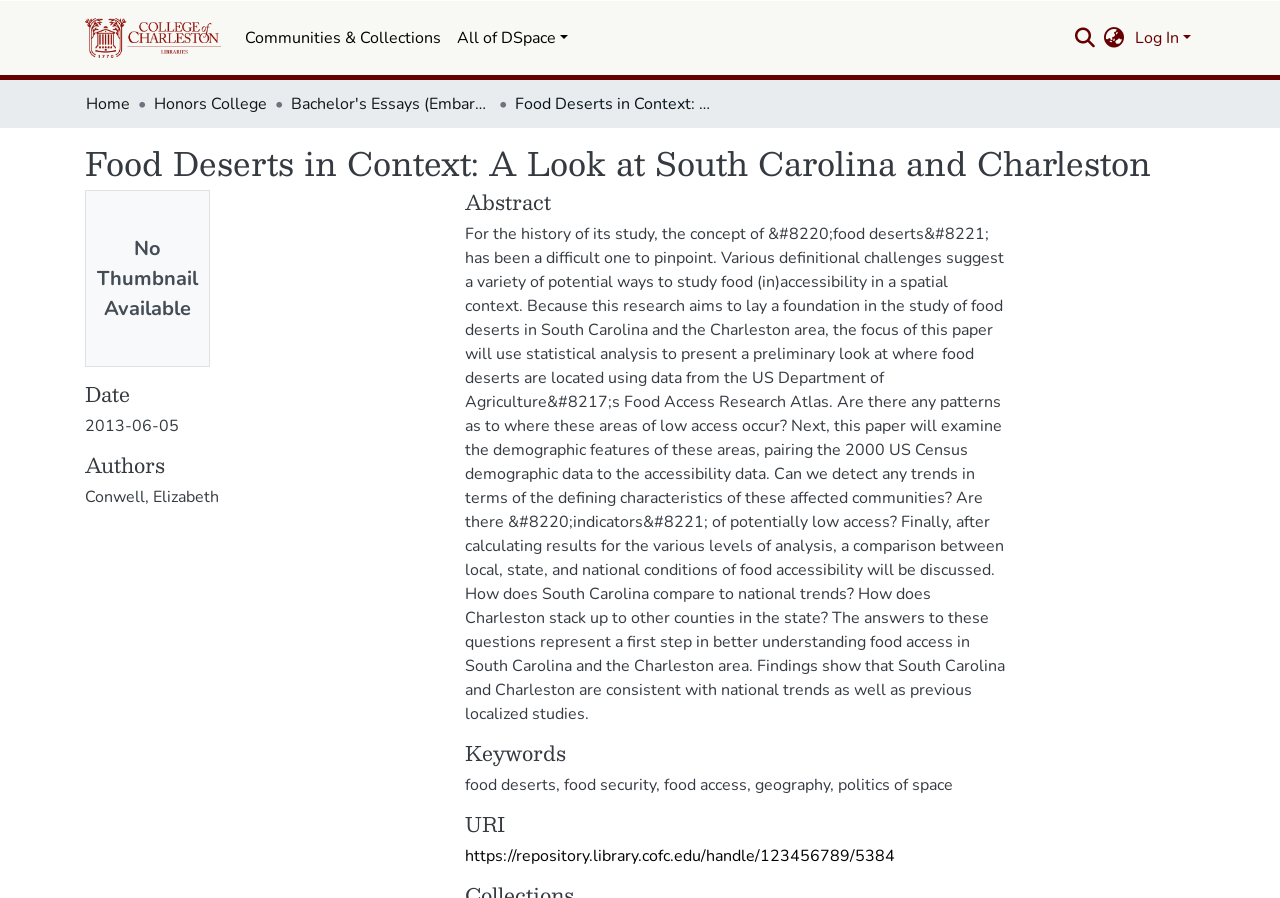Locate the bounding box coordinates of the item that should be clicked to fulfill the instruction: "Log in to the repository".

[0.884, 0.03, 0.934, 0.055]